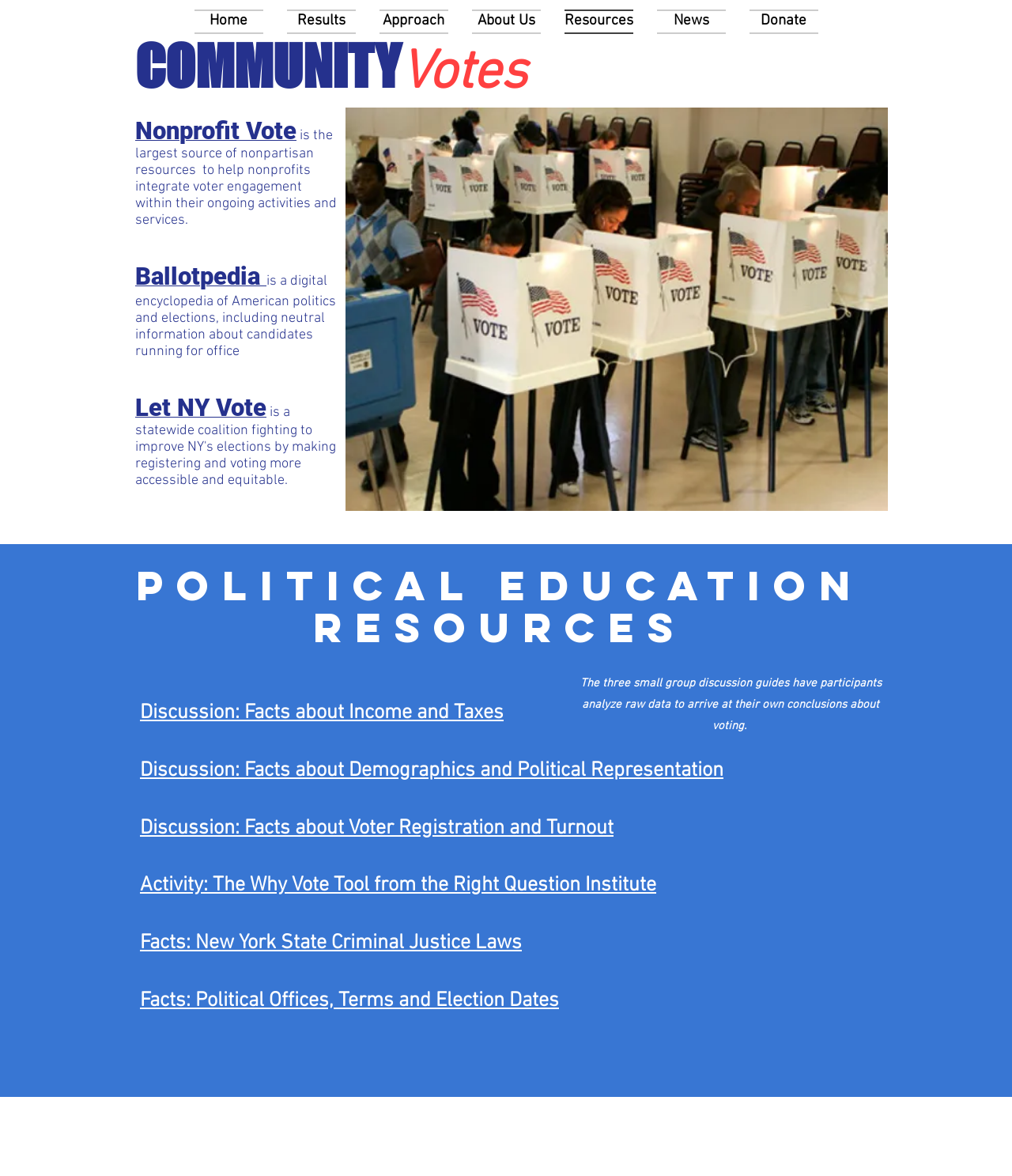Pinpoint the bounding box coordinates of the area that should be clicked to complete the following instruction: "Visit Nonprofit Vote". The coordinates must be given as four float numbers between 0 and 1, i.e., [left, top, right, bottom].

[0.134, 0.107, 0.293, 0.121]